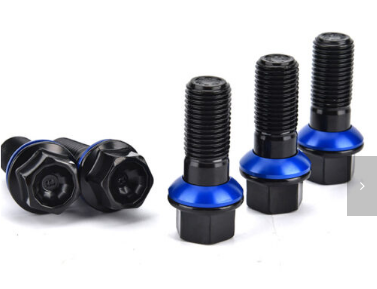Explain in detail what you see in the image.

This image showcases a set of high-quality wheel bolts designed for automotive applications. The bolts feature a sleek black finish with distinctive blue accents at the base, enhancing both aesthetics and performance. These bolts are specifically engineered for durability and reliability, making them a vital component for secure wheel attachment. Ideal for car enthusiasts seeking to upgrade or replace their wheel hardware, the design ensures compatibility with a variety of vehicle models, including high-performance cars. The image highlights the robust threading and precise engineering of the bolts, underscoring their suitability for demanding driving conditions.